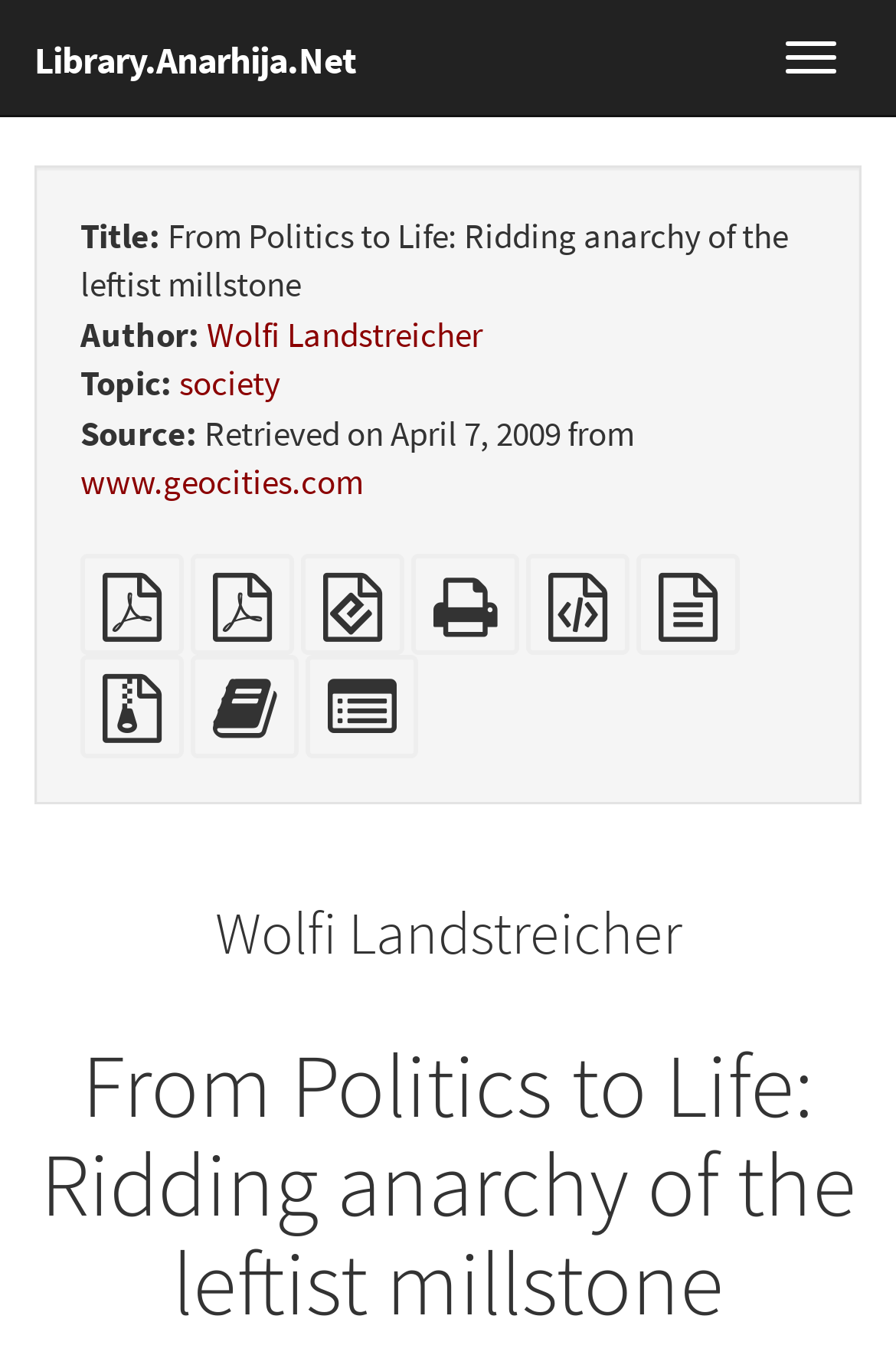Please locate the bounding box coordinates of the region I need to click to follow this instruction: "Explore the beauty category".

None